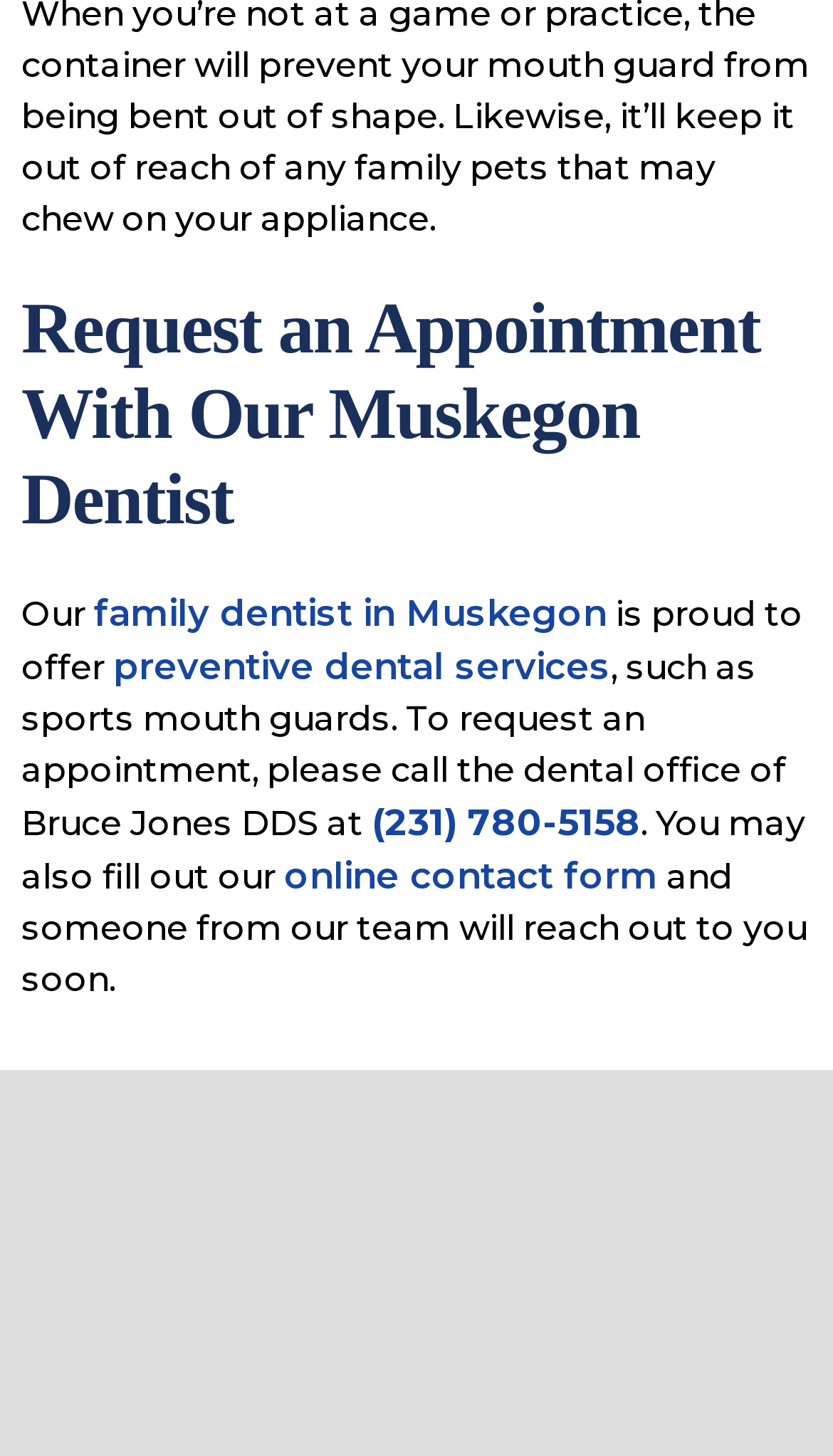Predict the bounding box coordinates for the UI element described as: "(231) 780-5158". The coordinates should be four float numbers between 0 and 1, presented as [left, top, right, bottom].

[0.446, 0.55, 0.769, 0.579]